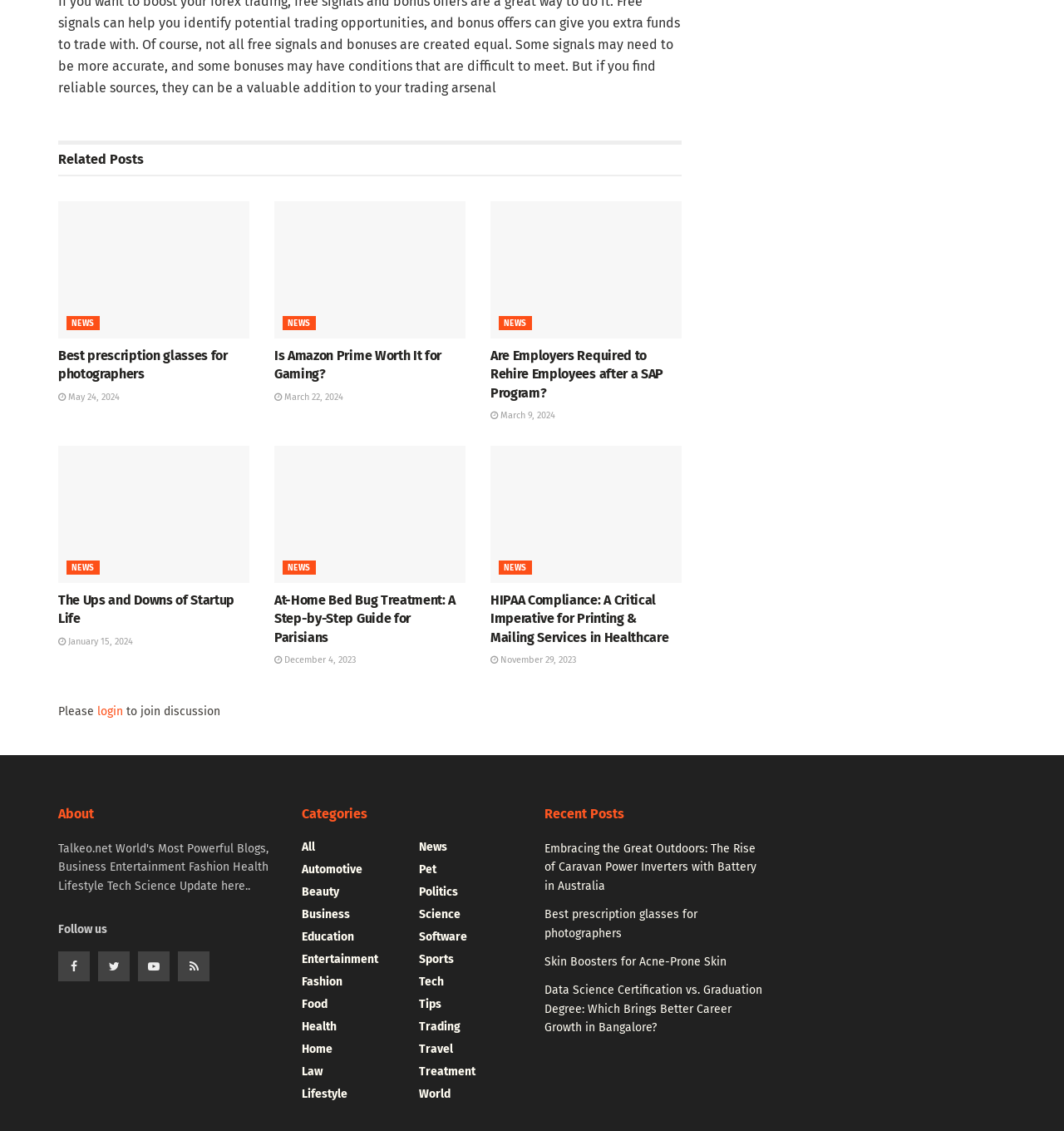From the webpage screenshot, predict the bounding box of the UI element that matches this description: "Trading".

[0.394, 0.902, 0.433, 0.914]